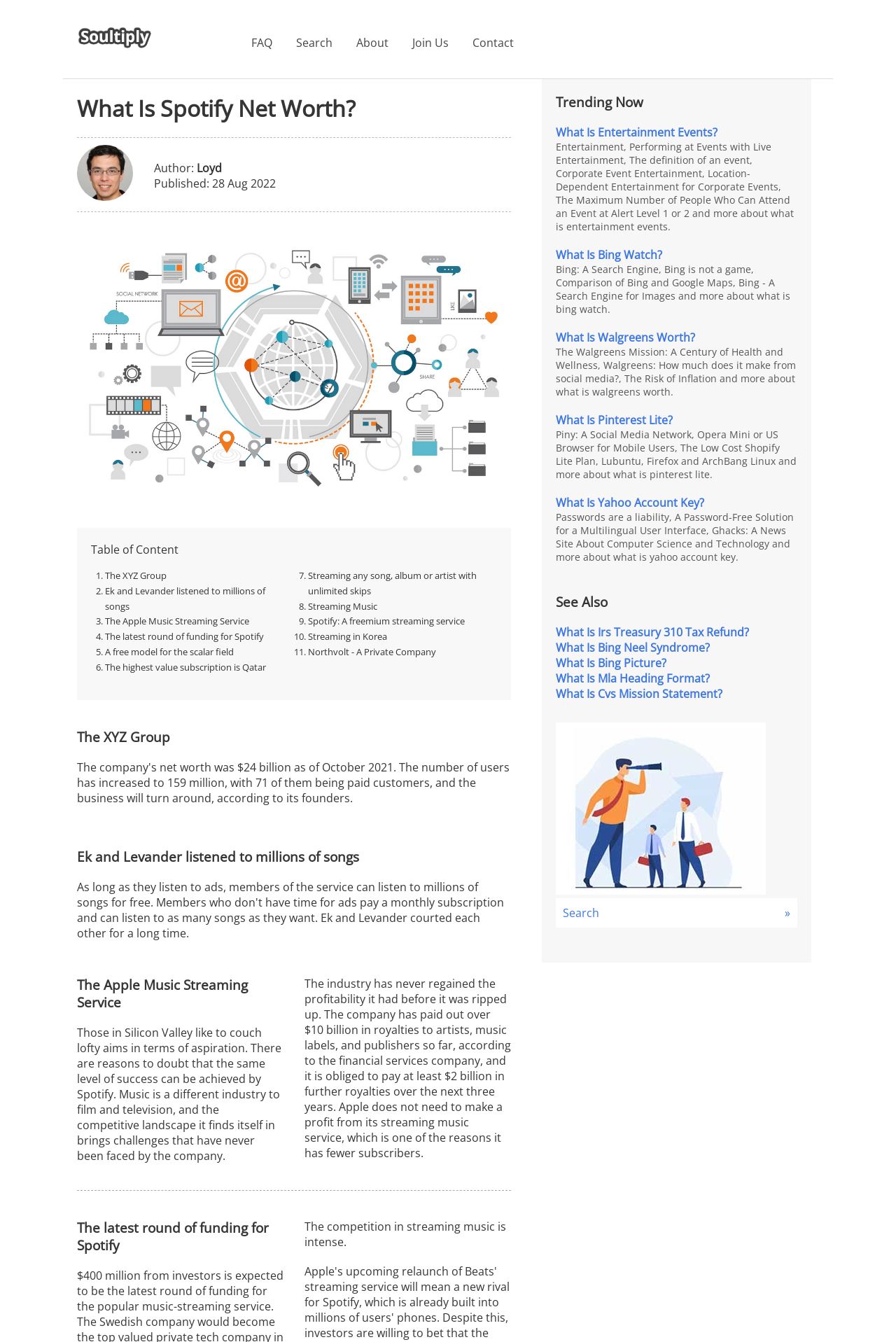Using the element description provided, determine the bounding box coordinates in the format (top-left x, top-left y, bottom-right x, bottom-right y). Ensure that all values are floating point numbers between 0 and 1. Element description: title="Home Page"

[0.086, 0.028, 0.209, 0.039]